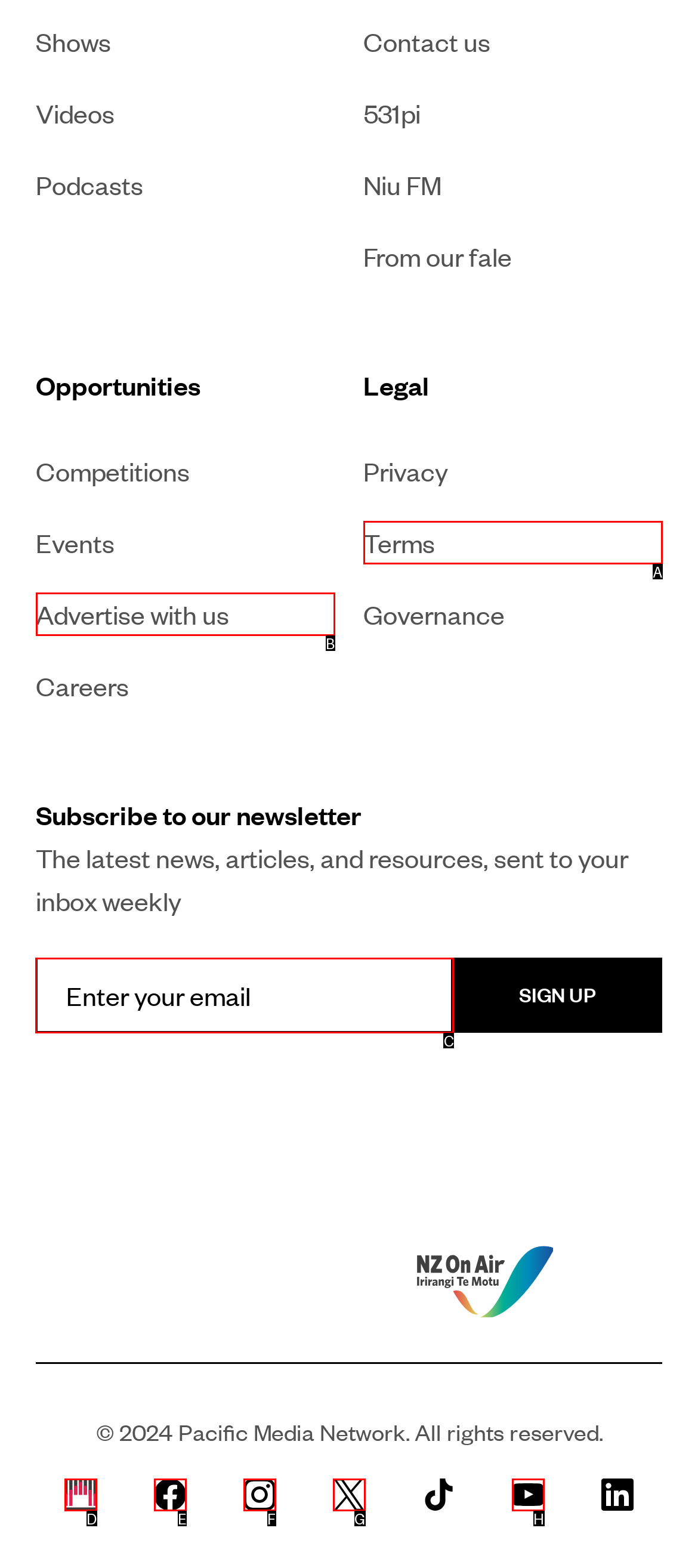Choose the letter of the element that should be clicked to complete the task: Explore dog apparel
Answer with the letter from the possible choices.

None